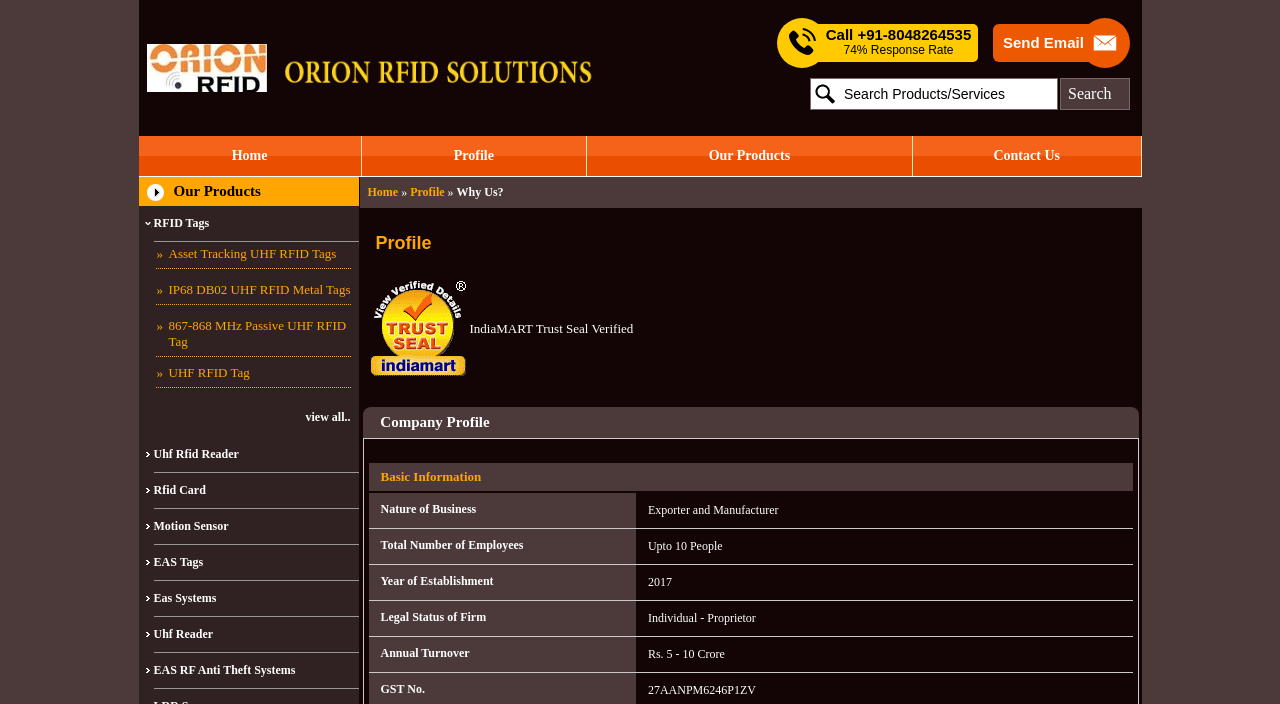Can you look at the image and give a comprehensive answer to the question:
What products does Orion Rfid Solutions offer?

The products offered by Orion Rfid Solutions are obtained from the links and text on the webpage, which include 'RFID Tags', 'Uhf Rfid Reader', 'Rfid Card', and other related products.